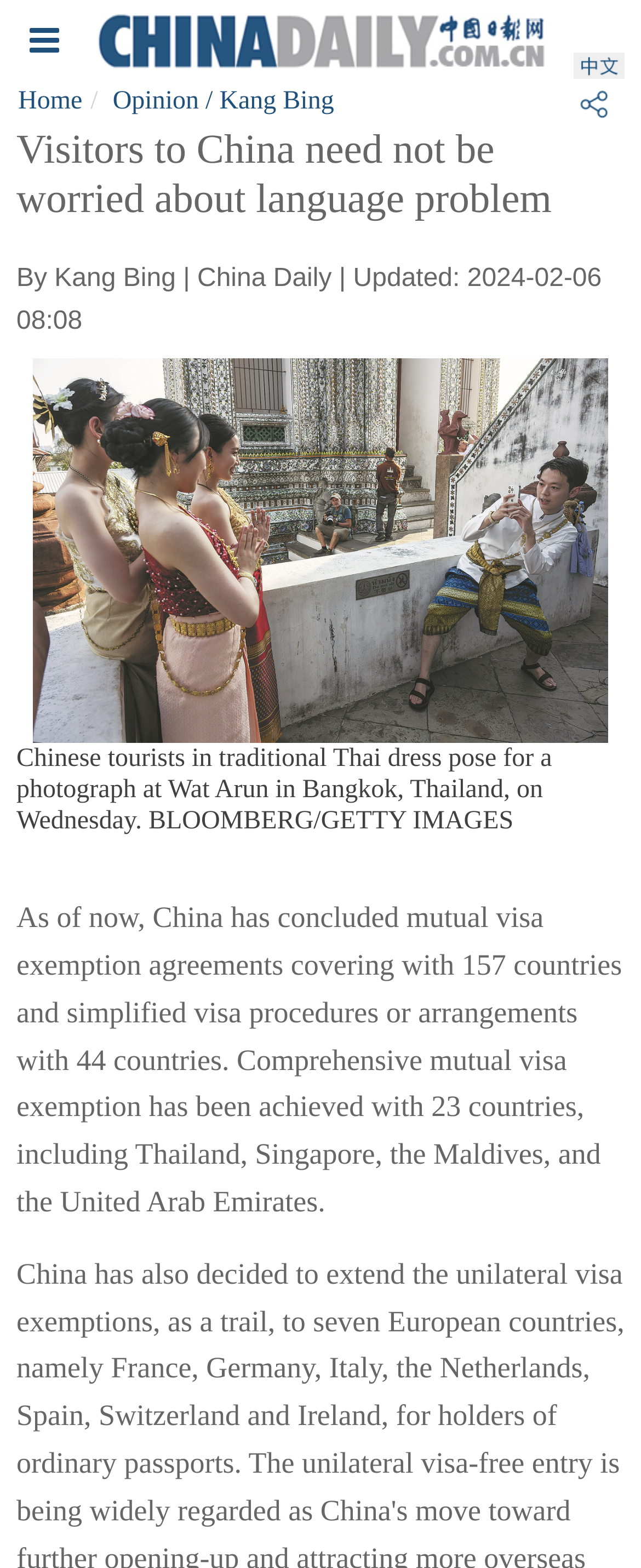Who is the author of the article?
Look at the screenshot and respond with one word or a short phrase.

Kang Bing